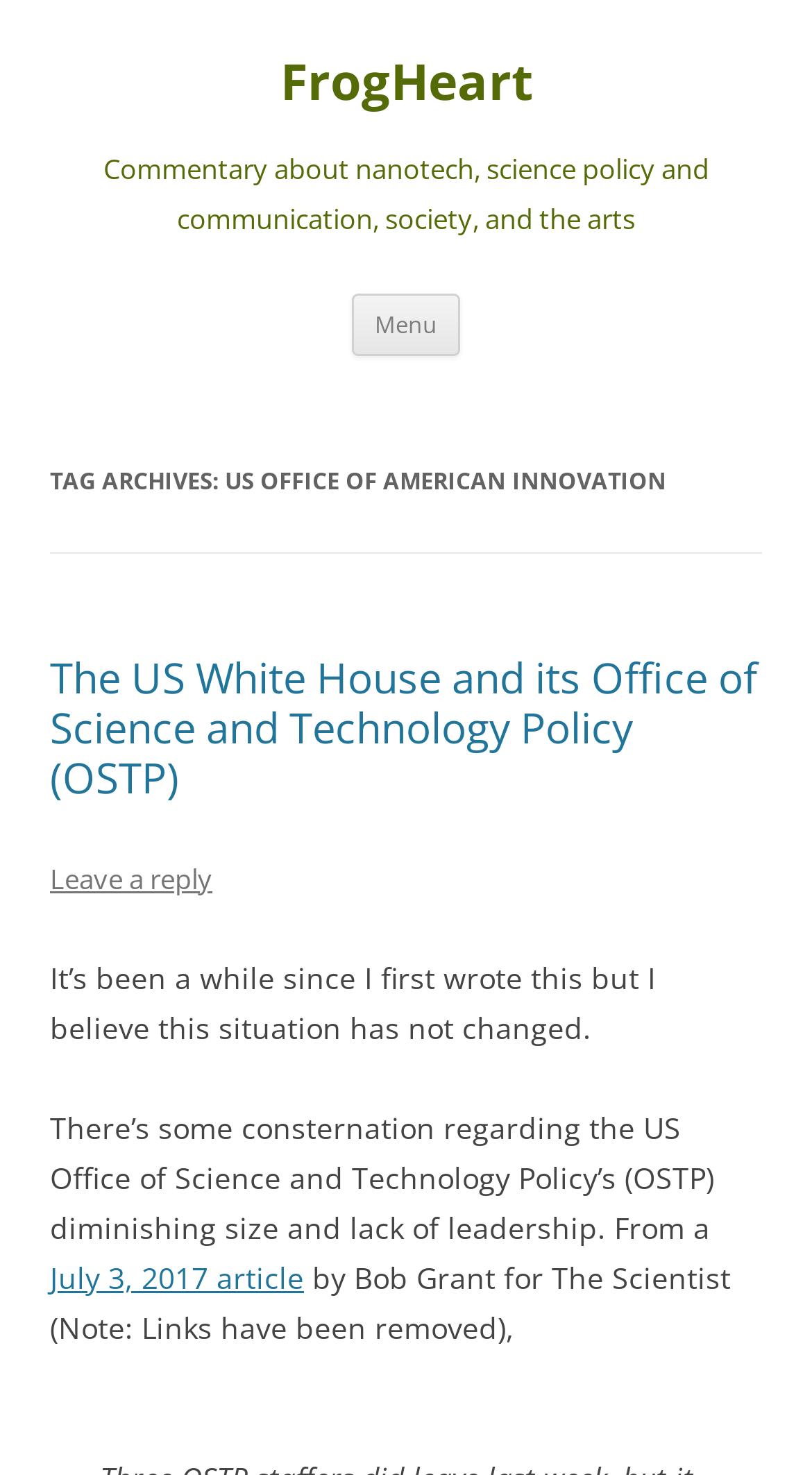Answer the question below using just one word or a short phrase: 
Who wrote the article?

Bob Grant